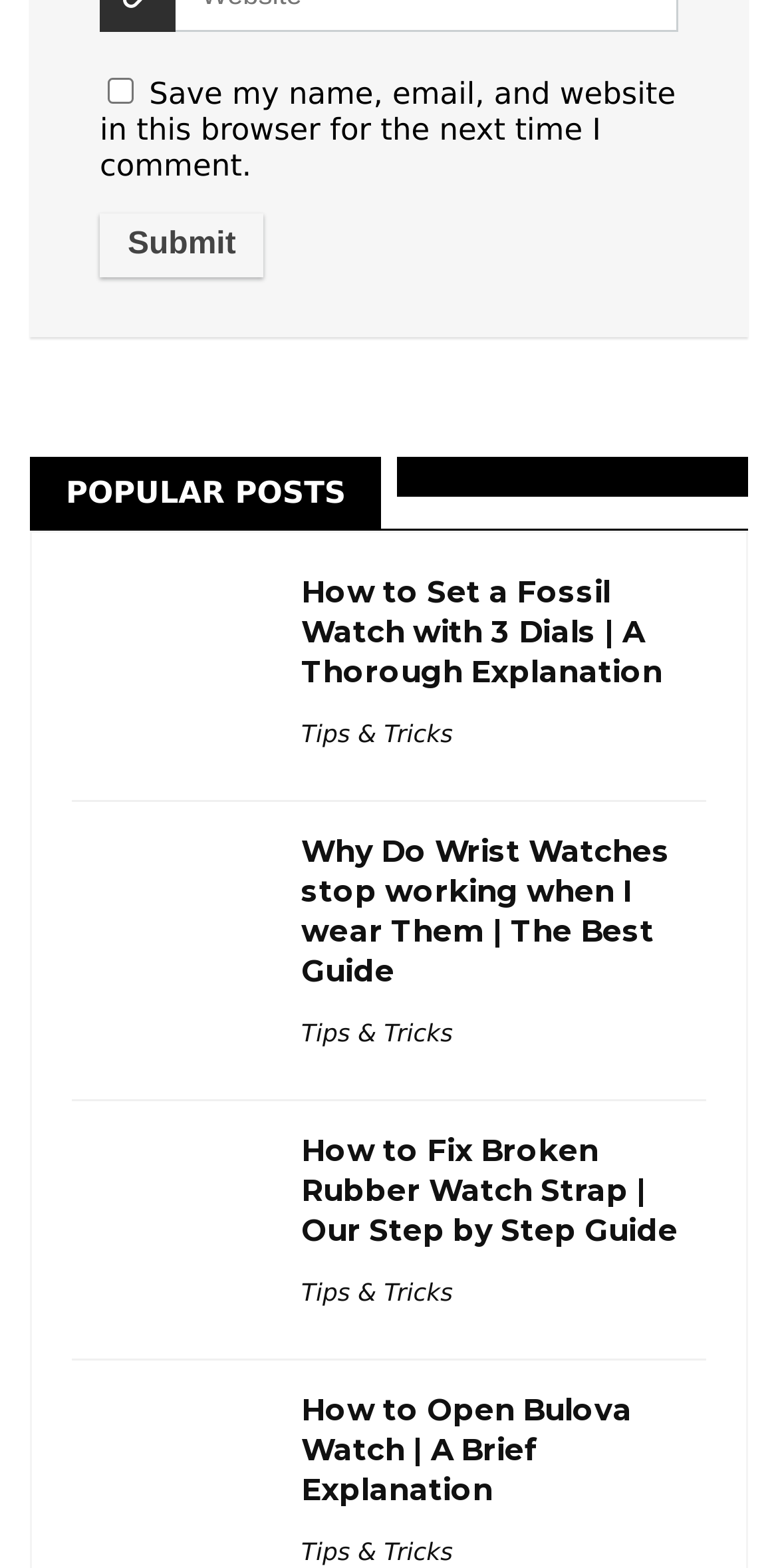Given the following UI element description: "name="submit" value="Submit"", find the bounding box coordinates in the webpage screenshot.

[0.128, 0.136, 0.339, 0.177]